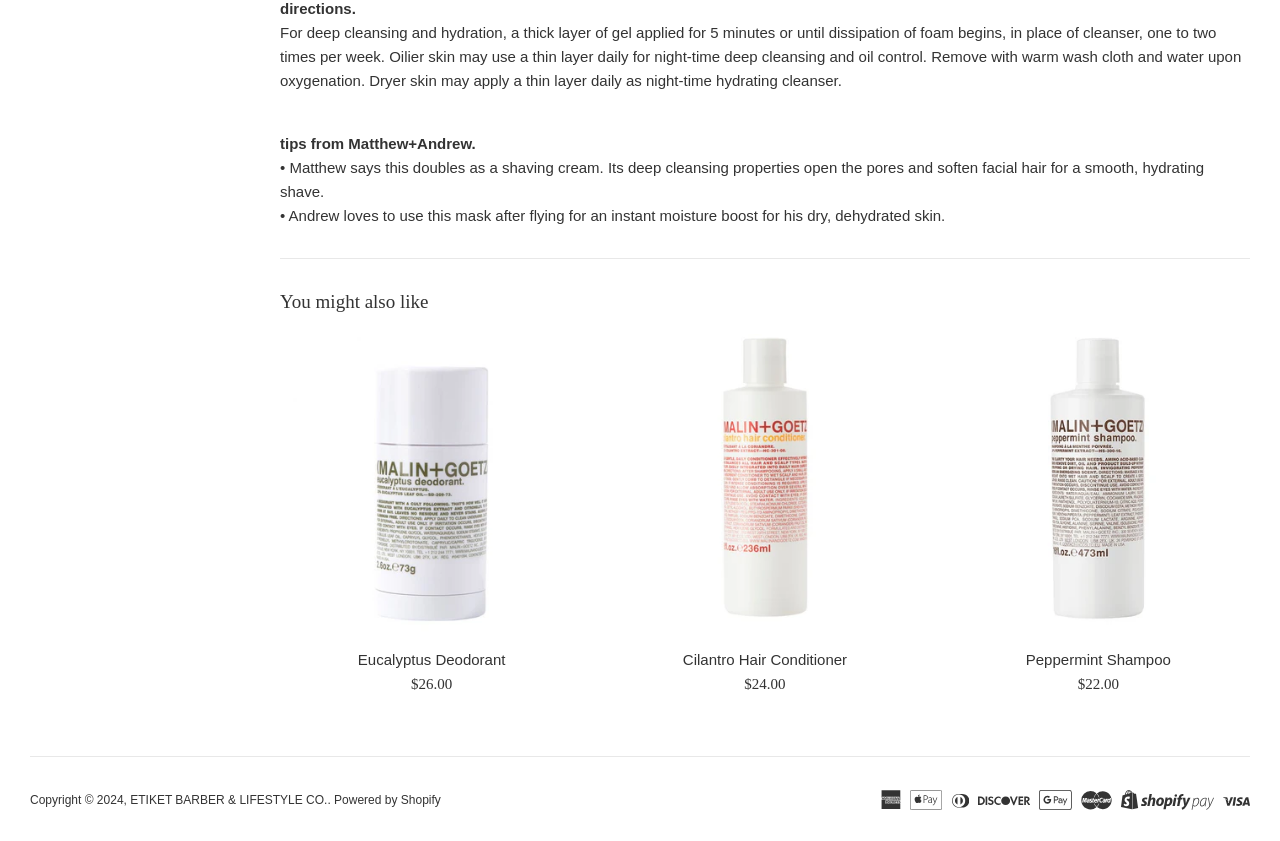Please locate the bounding box coordinates of the element that should be clicked to achieve the given instruction: "View the product details of Cilantro Hair Conditioner".

[0.479, 0.398, 0.716, 0.758]